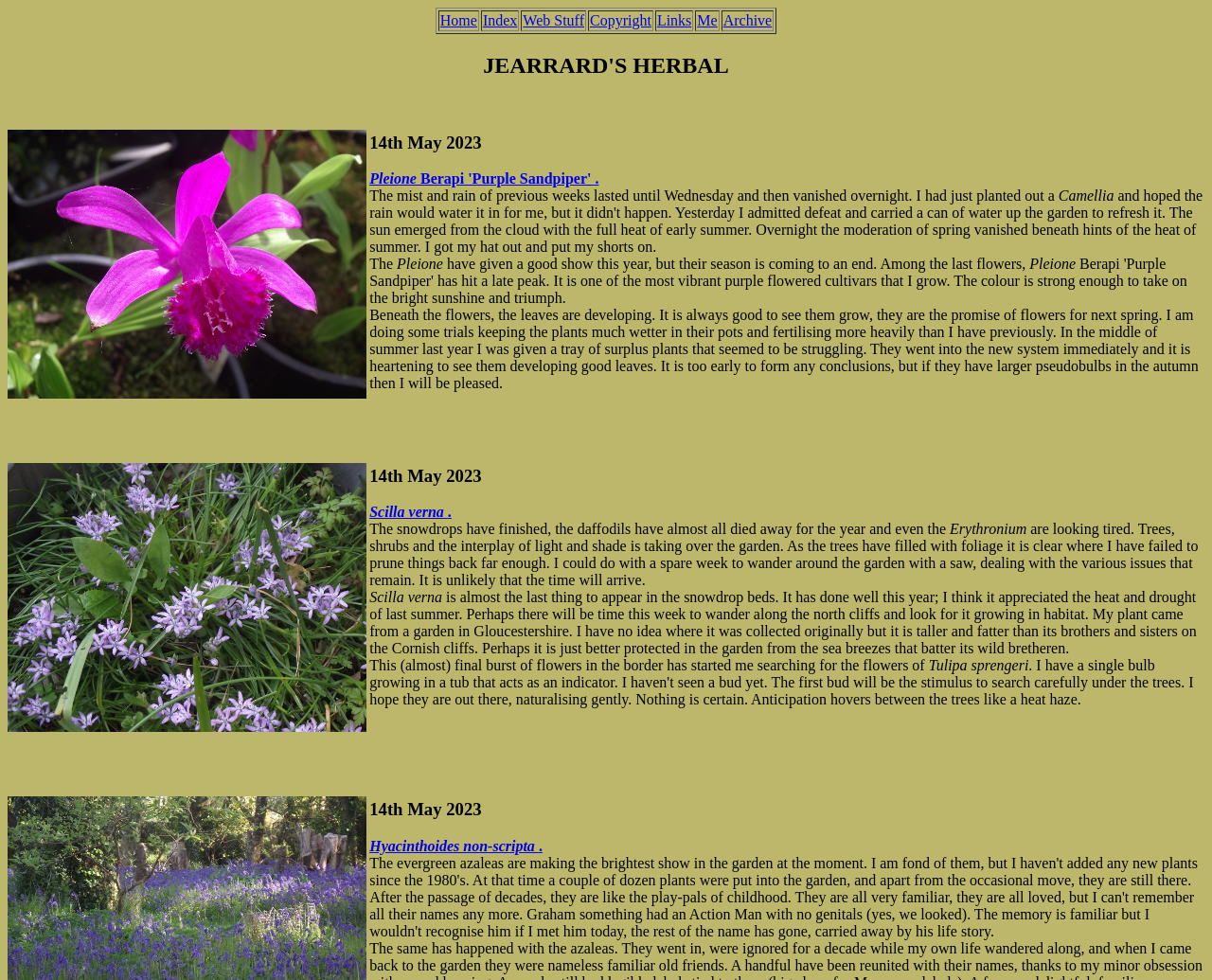What is the date mentioned in the webpage?
Refer to the image and give a detailed response to the question.

The date '14th May 2023' is mentioned multiple times in the webpage, specifically in the headings and links.